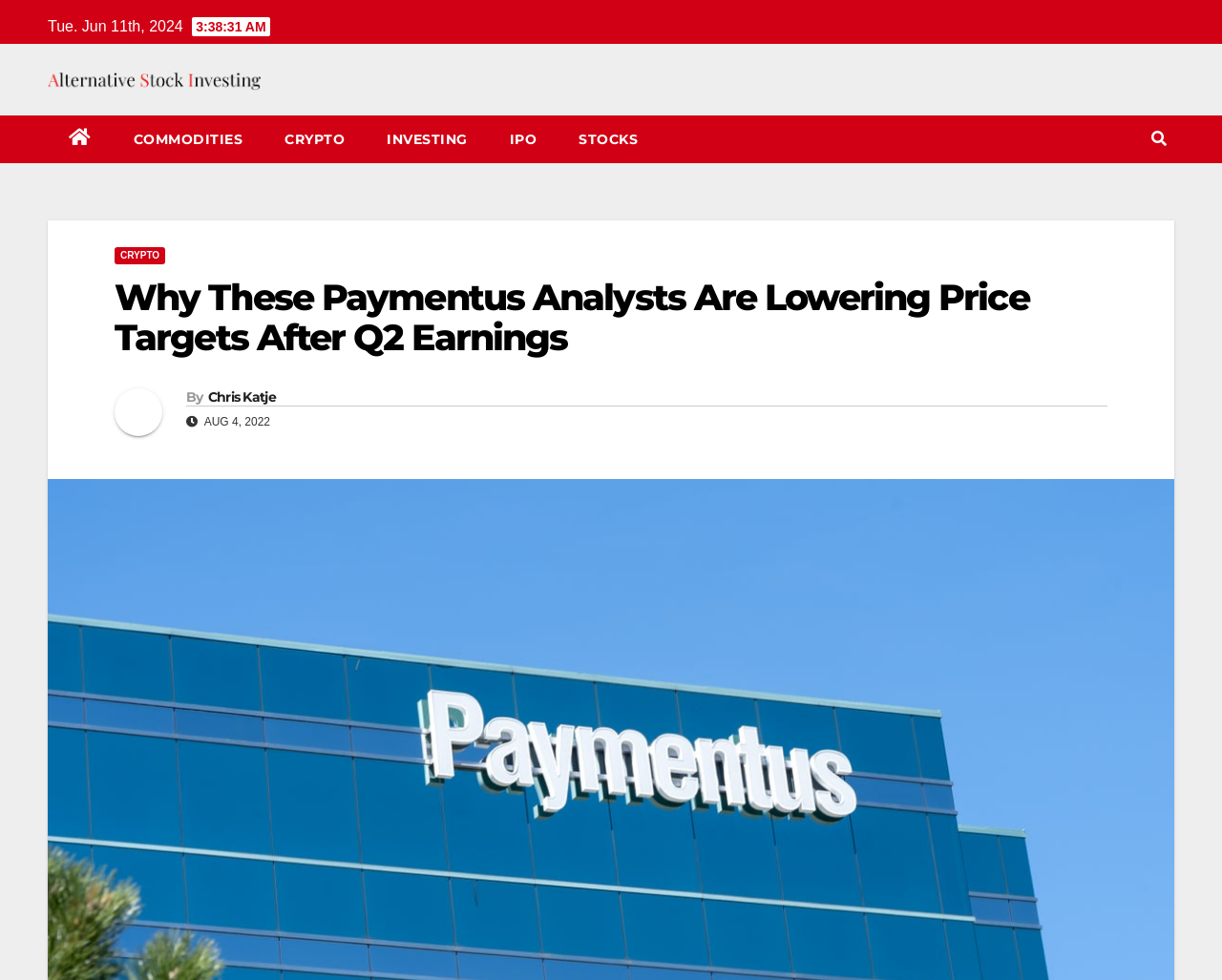Can you identify the bounding box coordinates of the clickable region needed to carry out this instruction: 'Click on the 'STOCKS' link'? The coordinates should be four float numbers within the range of 0 to 1, stated as [left, top, right, bottom].

[0.456, 0.118, 0.539, 0.167]